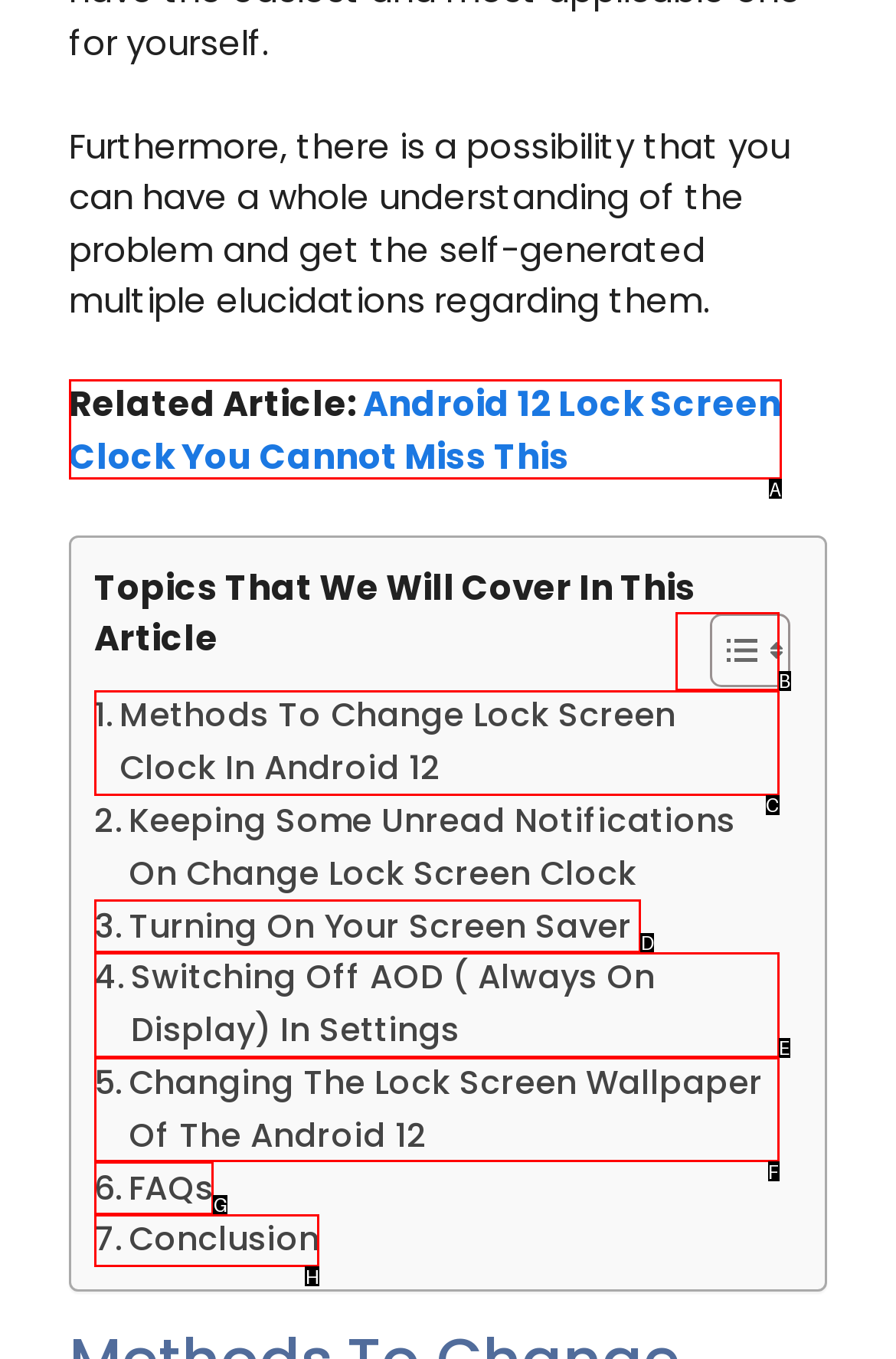Identify the HTML element that best matches the description: Turning On Your Screen Saver. Provide your answer by selecting the corresponding letter from the given options.

D